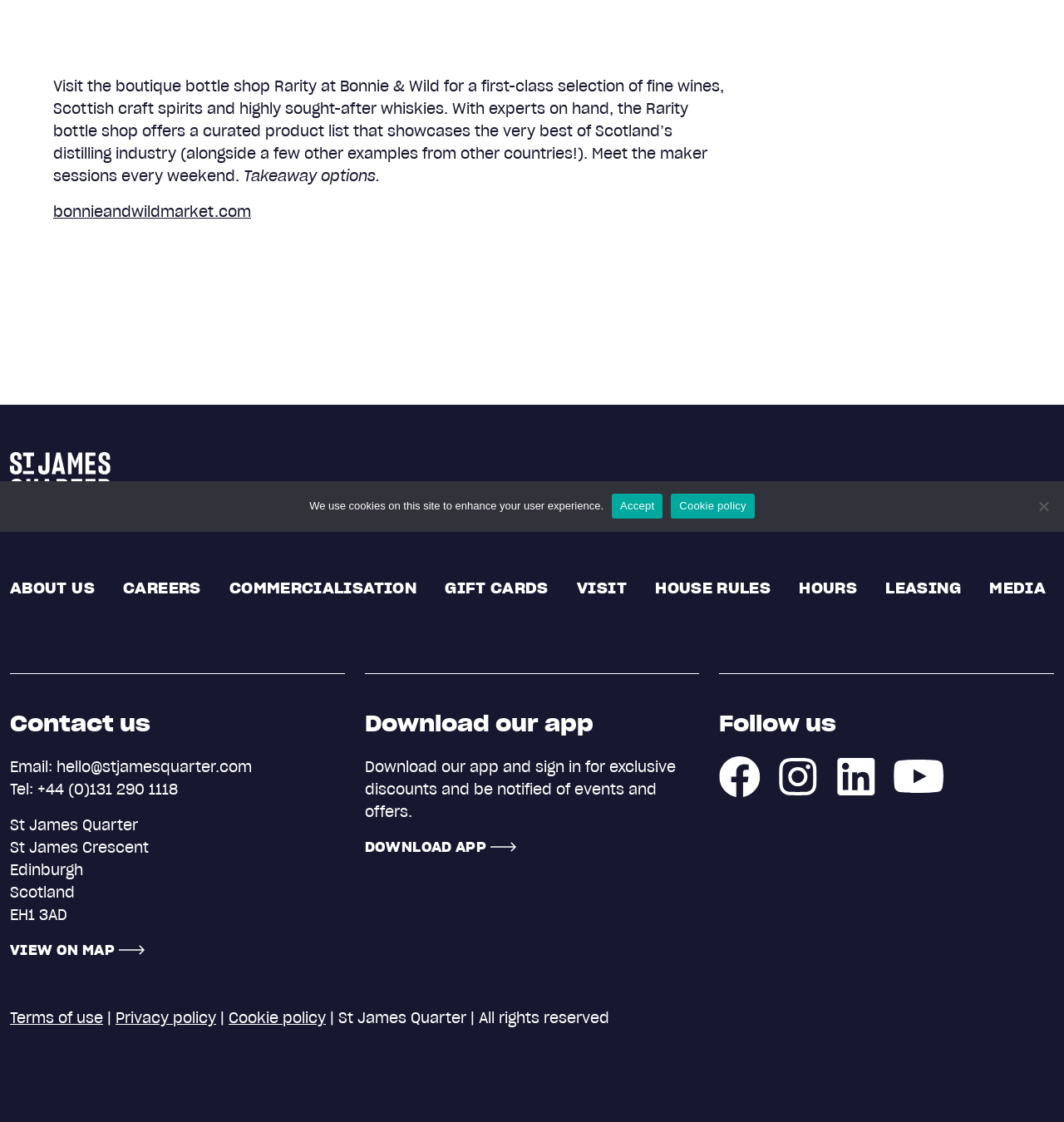Given the element description Hours, specify the bounding box coordinates of the corresponding UI element in the format (top-left x, top-left y, bottom-right x, bottom-right y). All values must be between 0 and 1.

[0.751, 0.514, 0.806, 0.535]